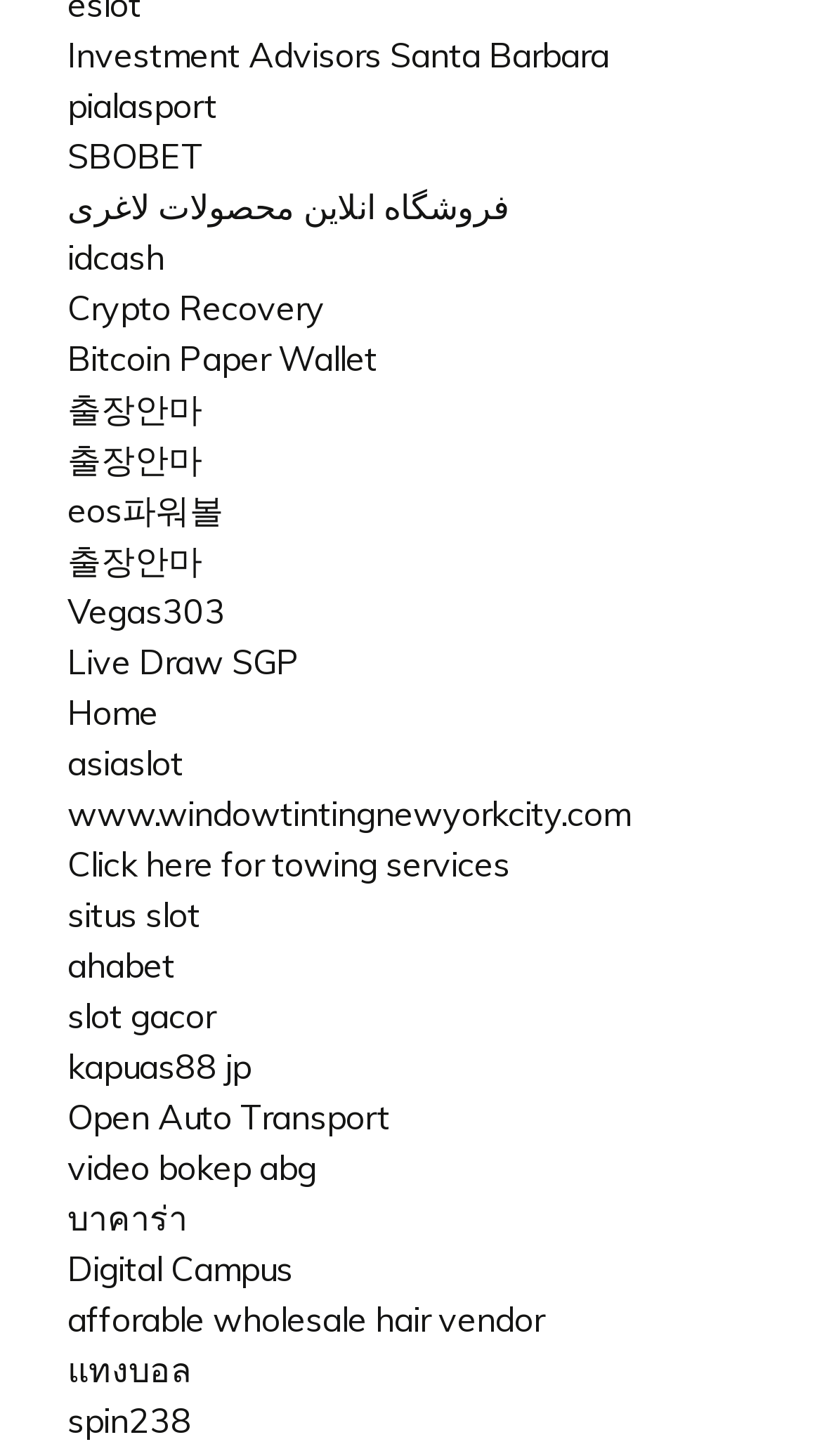Can you show the bounding box coordinates of the region to click on to complete the task described in the instruction: "Go to Vegas303"?

[0.082, 0.405, 0.274, 0.434]